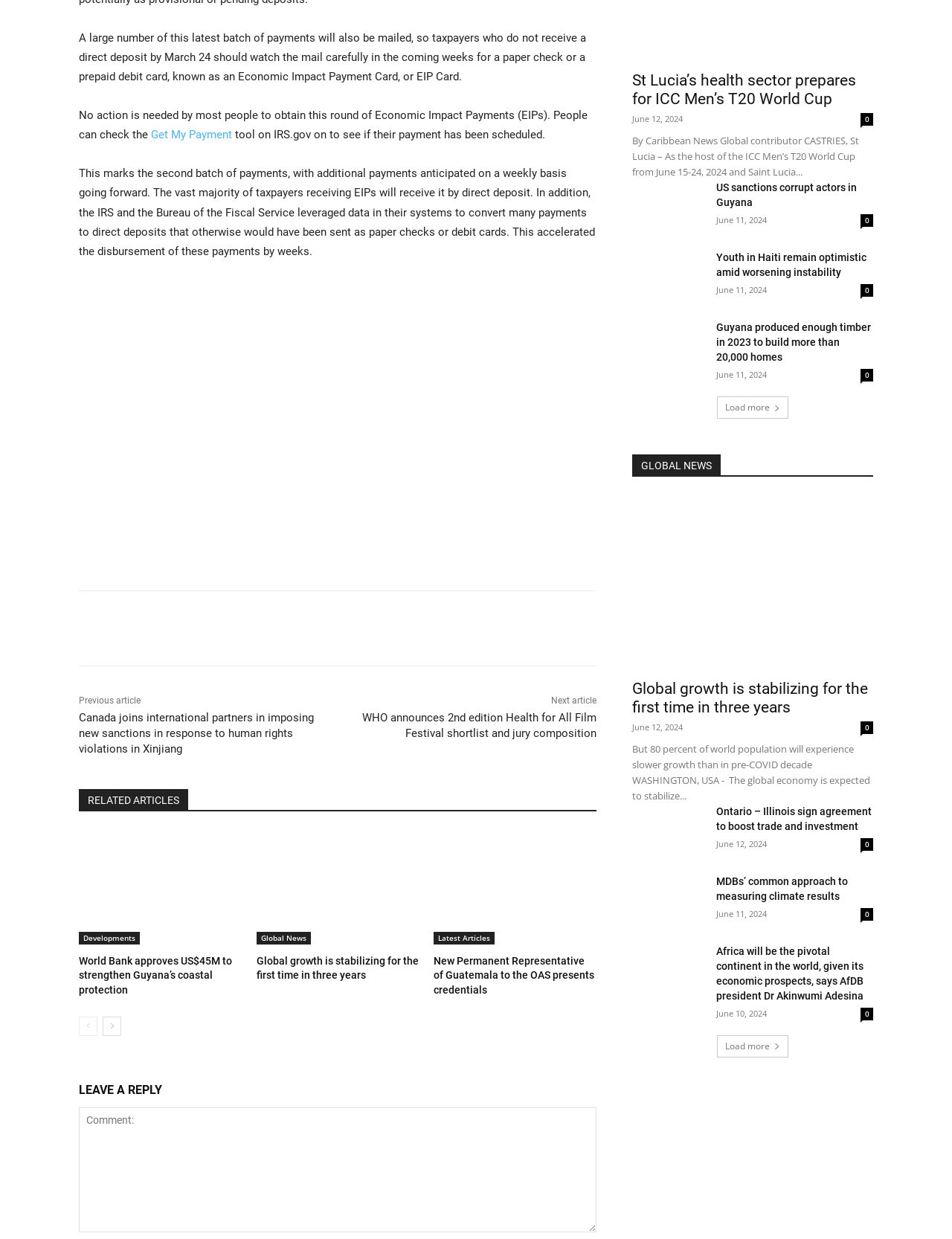Please reply to the following question using a single word or phrase: 
What is the date of the article 'St Lucia’s health sector prepares for ICC Men’s T20 World Cup'?

June 12, 2024